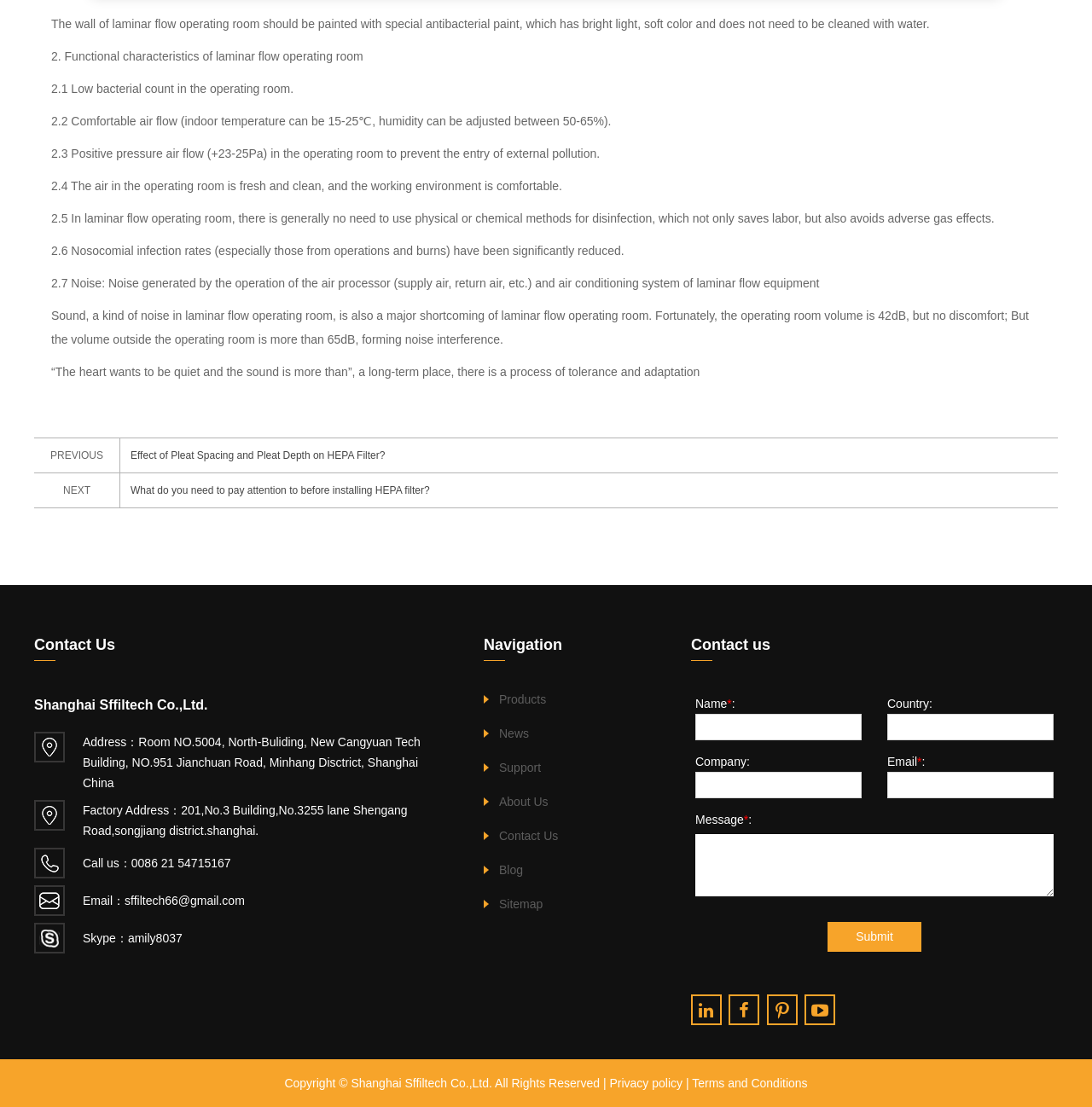Determine the bounding box coordinates of the area to click in order to meet this instruction: "Click on the link to Anarchist Federation".

None